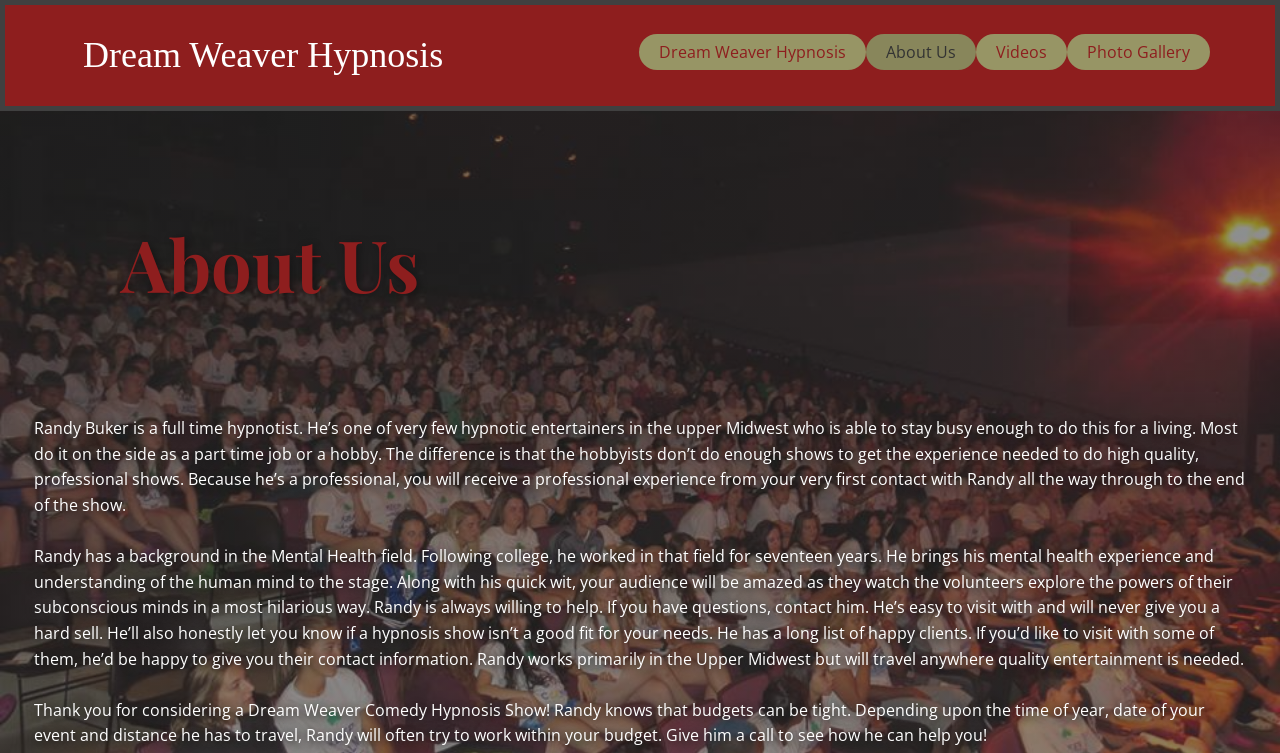Please provide a comprehensive answer to the question below using the information from the image: How many years did Randy work in the Mental Health field?

According to the StaticText element, it is mentioned that 'Following college, he worked in that field for seventeen years.' This indicates that Randy worked in the Mental Health field for seventeen years.